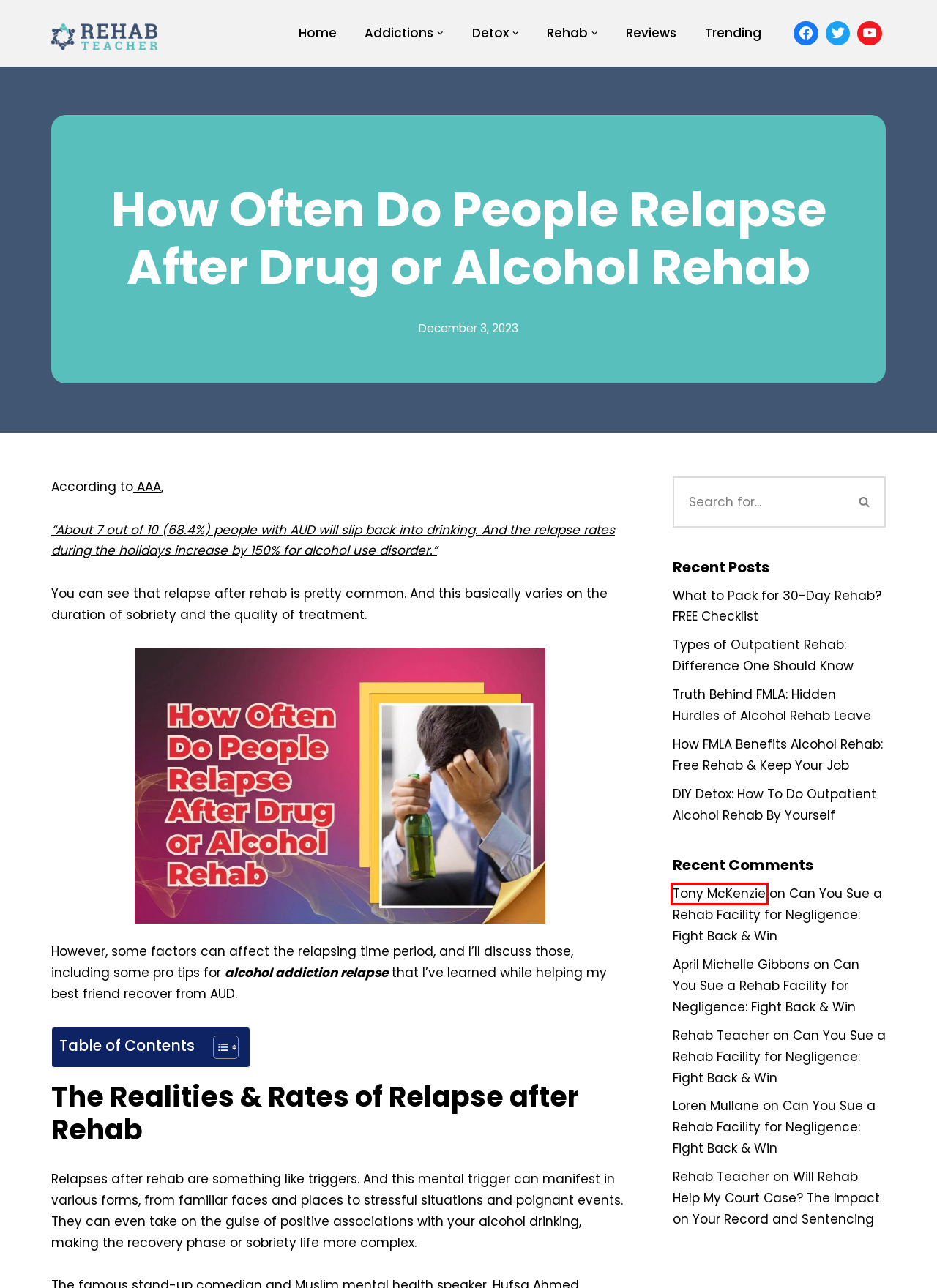Review the webpage screenshot and focus on the UI element within the red bounding box. Select the best-matching webpage description for the new webpage that follows after clicking the highlighted element. Here are the candidates:
A. Will Rehab Help My Court Case? The Impact on Your Record and Sentencing
B. What to Pack for 30-Day Rehab? FREE Checklist - Rehab Teacher
C. Tony McKenzie - Rehab Teacher
D. DIY Detox: How To Do Outpatient Alcohol Rehab By Yourself - Rehab Teacher
E. RehabTeacher | Your Guide to Rehabilitation & Addiction Recovery
F. Reviews - Rehab Teacher
G. Truth Behind FMLA: Hidden Hurdles of Alcohol Rehab Leave - Rehab Teacher
H. Can You Sue a Rehab Facility for Negligence: Fight Back & Win

C